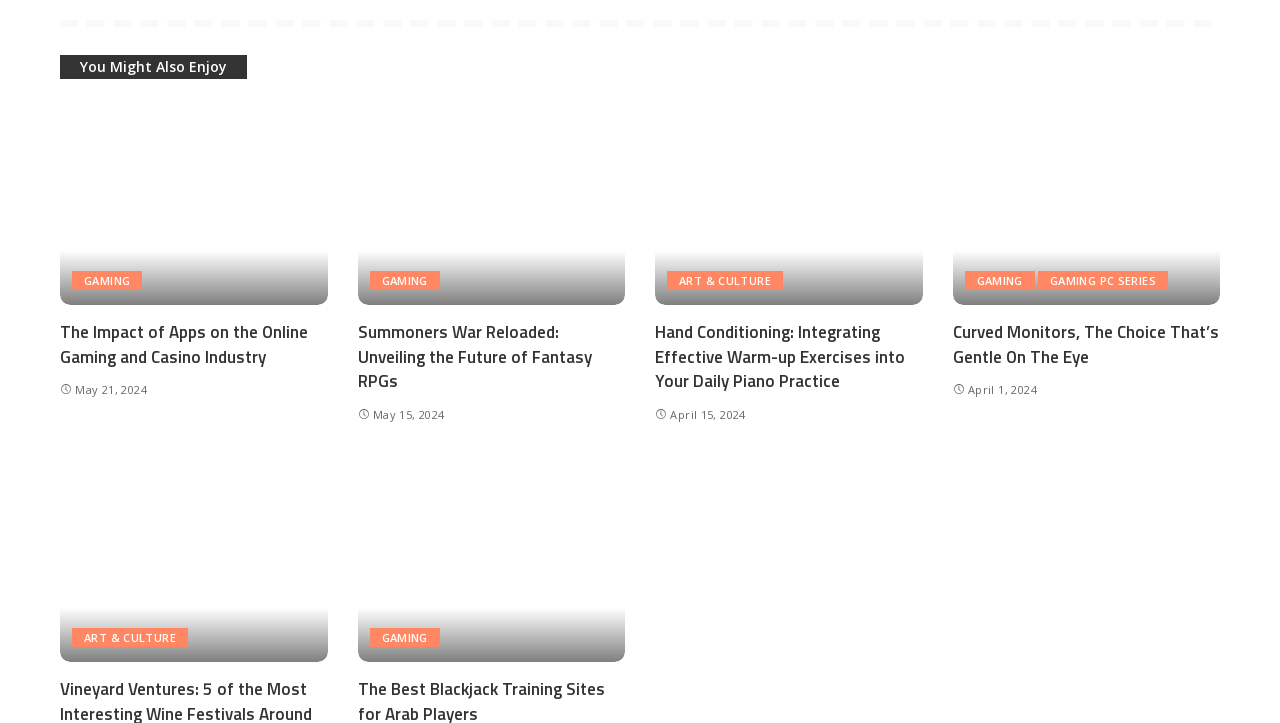Locate the bounding box of the UI element described in the following text: "Gaming PC Series".

[0.811, 0.375, 0.913, 0.401]